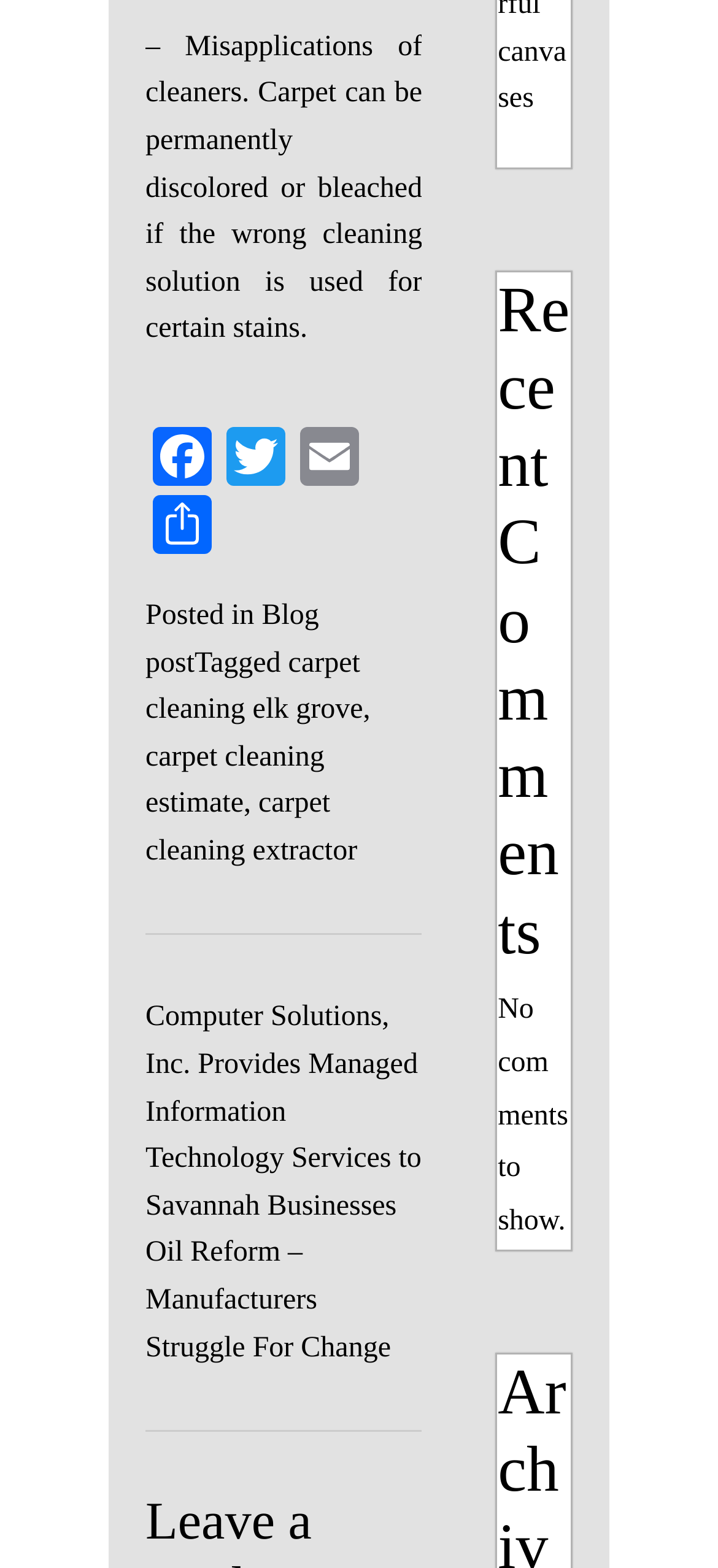How many recent comments are shown?
Utilize the information in the image to give a detailed answer to the question.

The number of recent comments can be determined by reading the StaticText element with the content 'No comments to show.' which suggests that there are no recent comments to show.